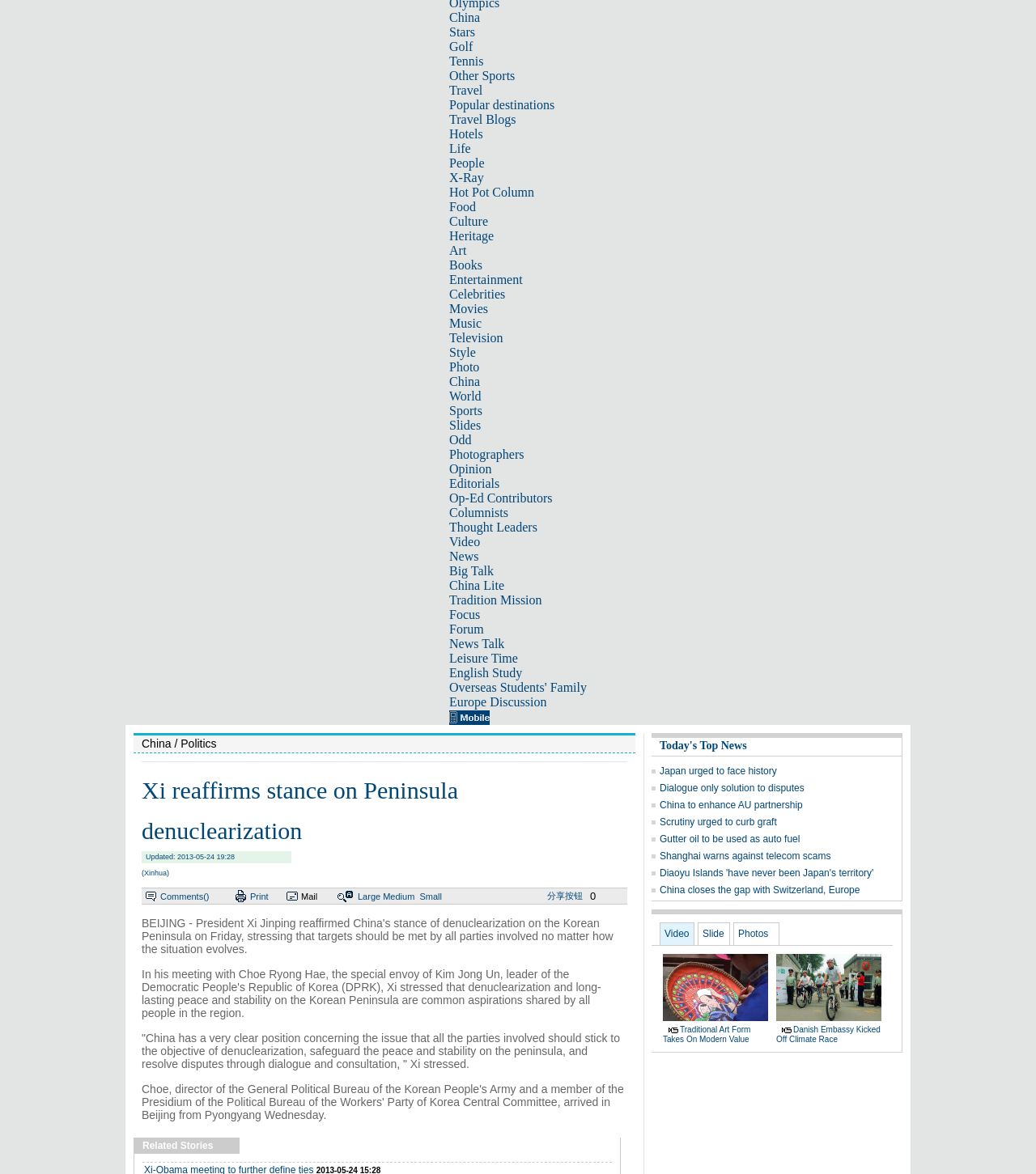Identify the bounding box for the UI element described as: "Shanghai warns against telecom scams". The coordinates should be four float numbers between 0 and 1, i.e., [left, top, right, bottom].

[0.637, 0.725, 0.802, 0.734]